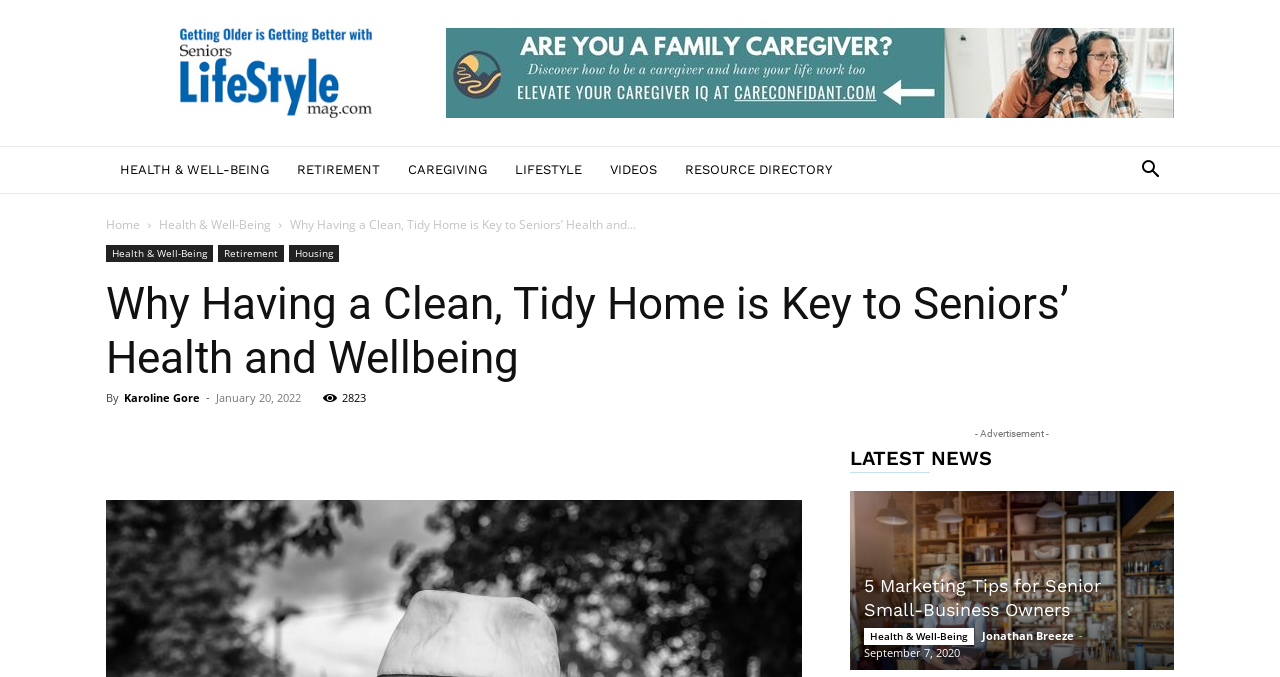Use a single word or phrase to answer the following:
What is the topic of the article?

Health and Wellbeing